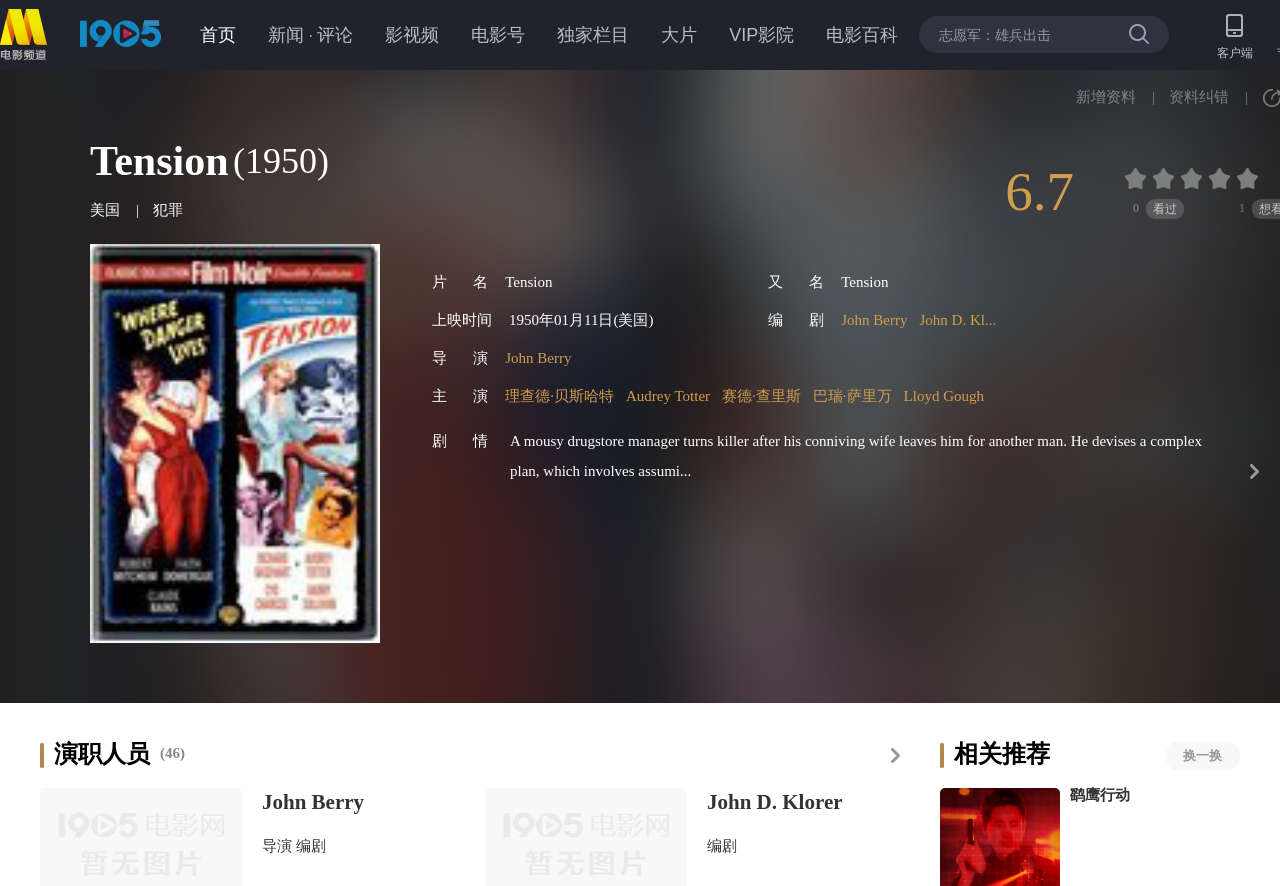Please give a succinct answer using a single word or phrase:
What is the release year of the movie Tension?

1950